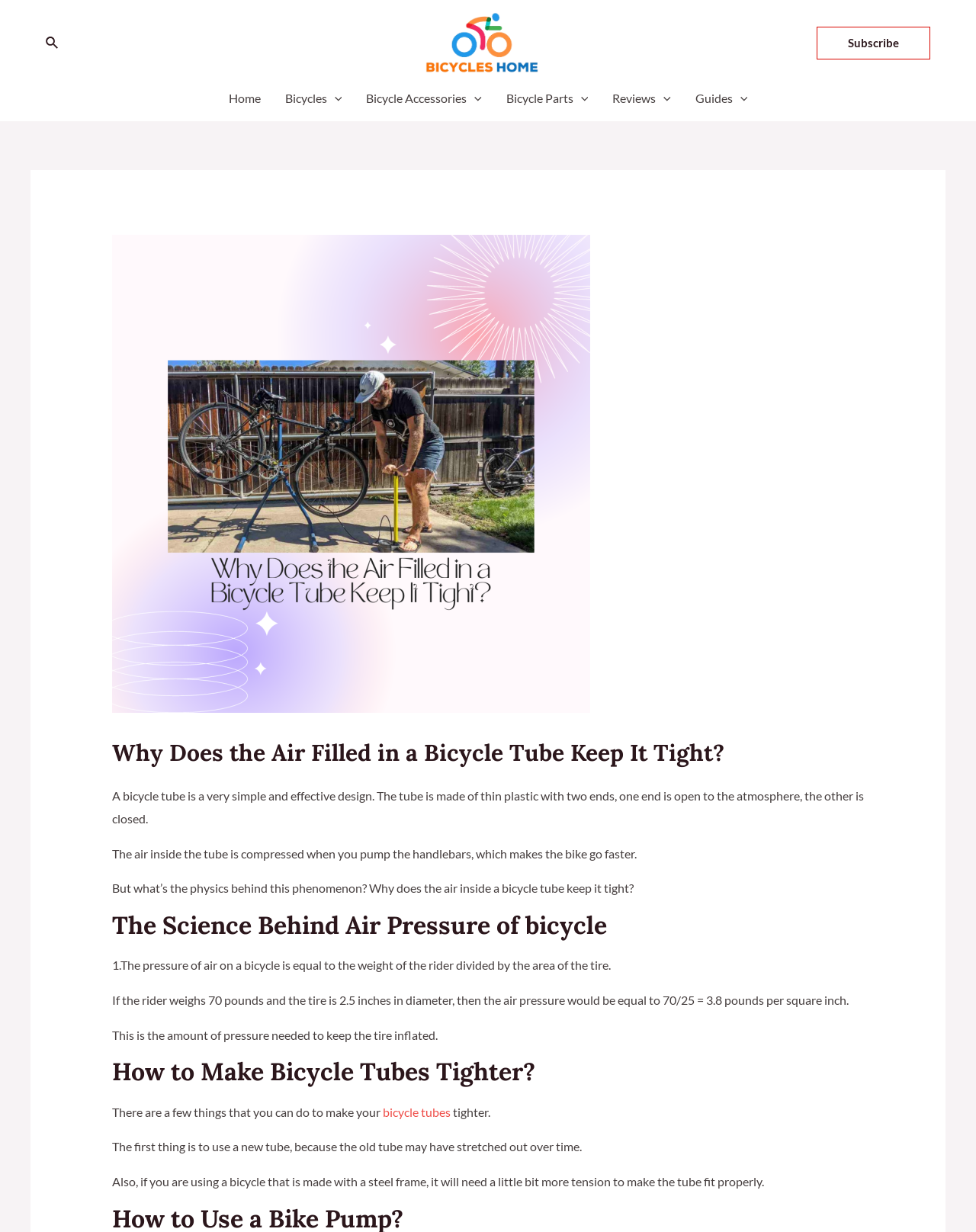Locate the primary headline on the webpage and provide its text.

Why Does the Air Filled in a Bicycle Tube Keep It Tight?